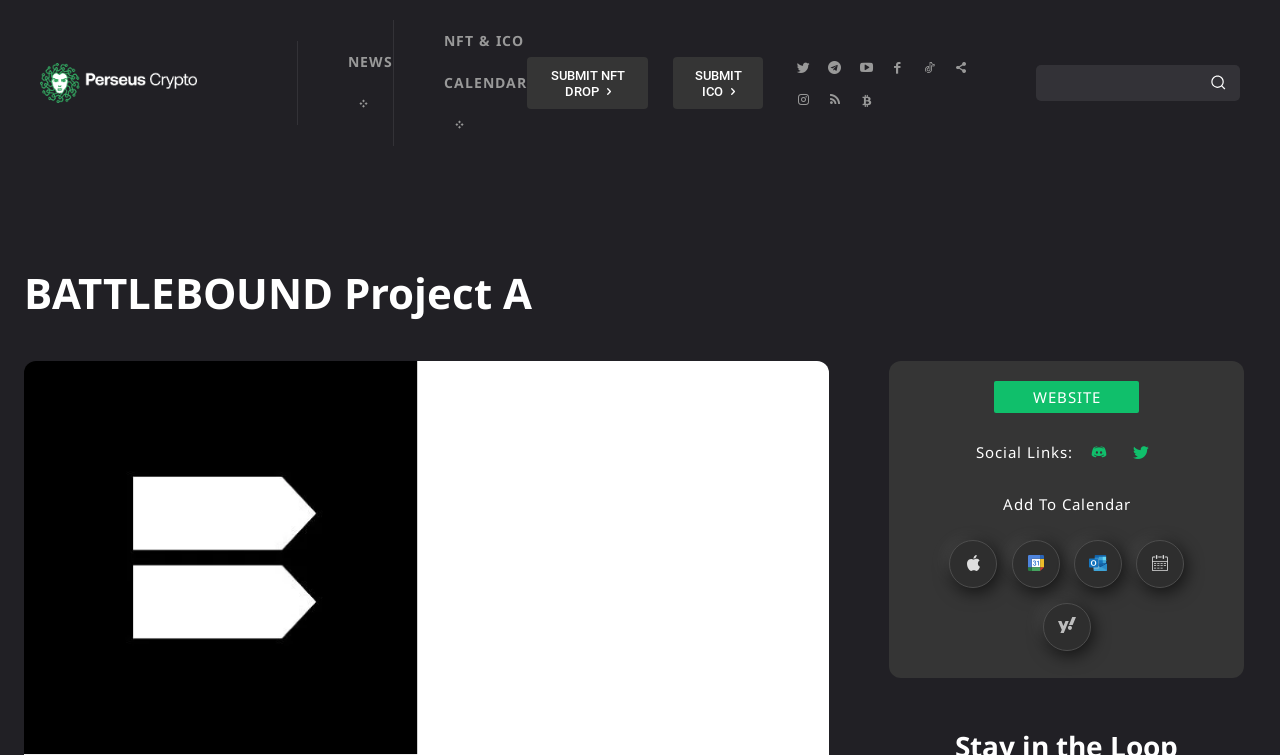Find the bounding box coordinates for the HTML element described as: "Website". The coordinates should consist of four float values between 0 and 1, i.e., [left, top, right, bottom].

[0.777, 0.504, 0.89, 0.547]